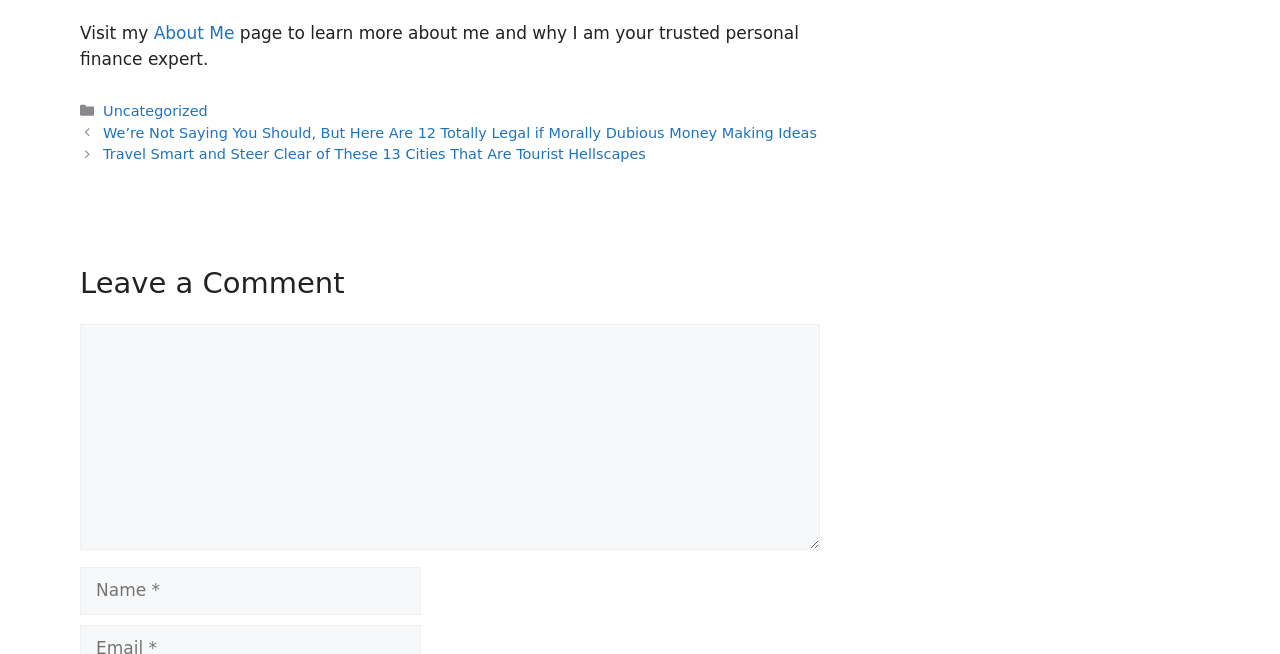Based on what you see in the screenshot, provide a thorough answer to this question: What is the purpose of the 'About Me' link?

The 'About Me' link is located at the top of the page, and the adjacent text mentions learning more about the author, indicating that the link leads to a page with information about the author's background and expertise.